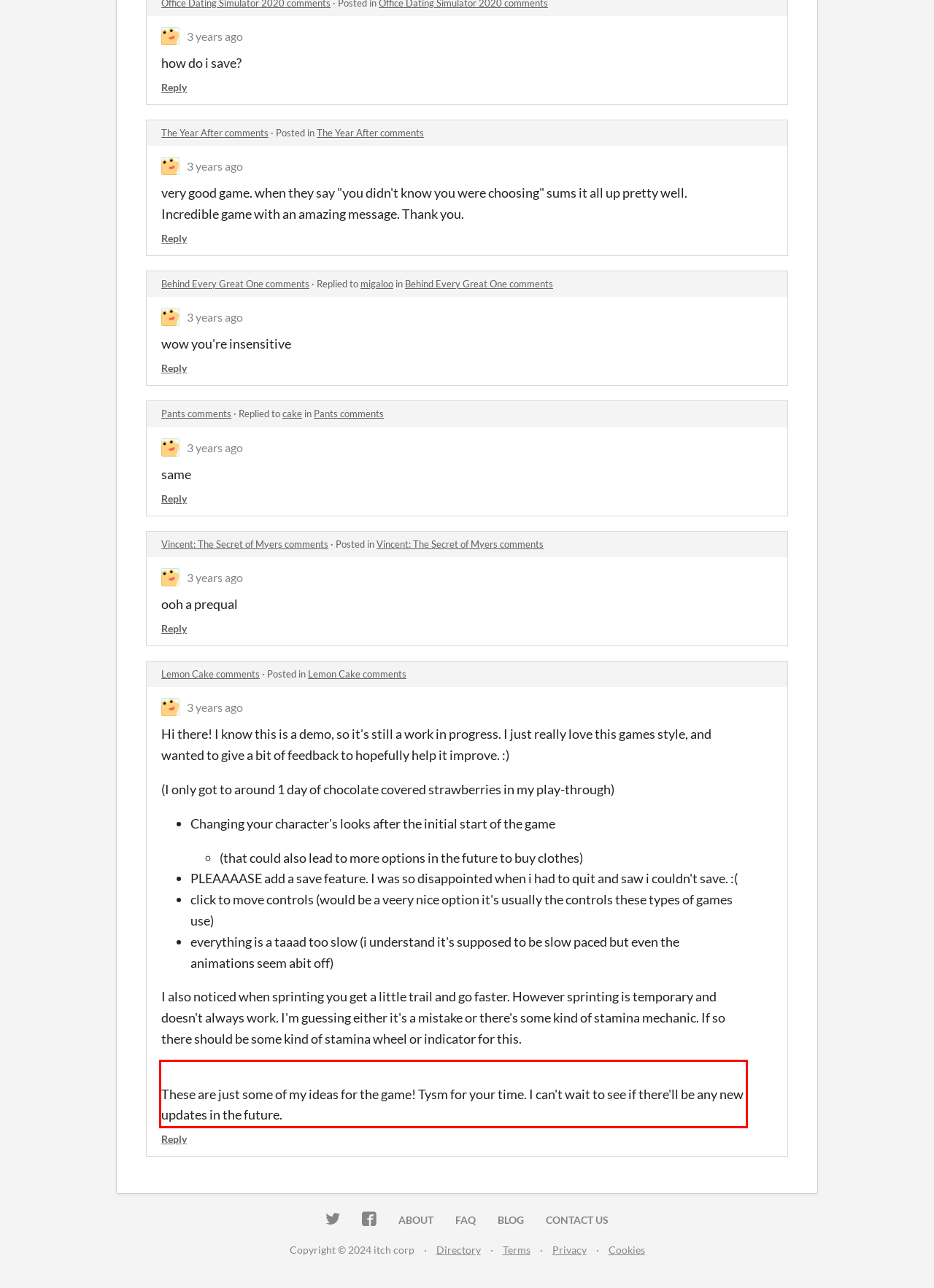Please extract the text content within the red bounding box on the webpage screenshot using OCR.

These are just some of my ideas for the game! Tysm for your time. I can't wait to see if there'll be any new updates in the future.